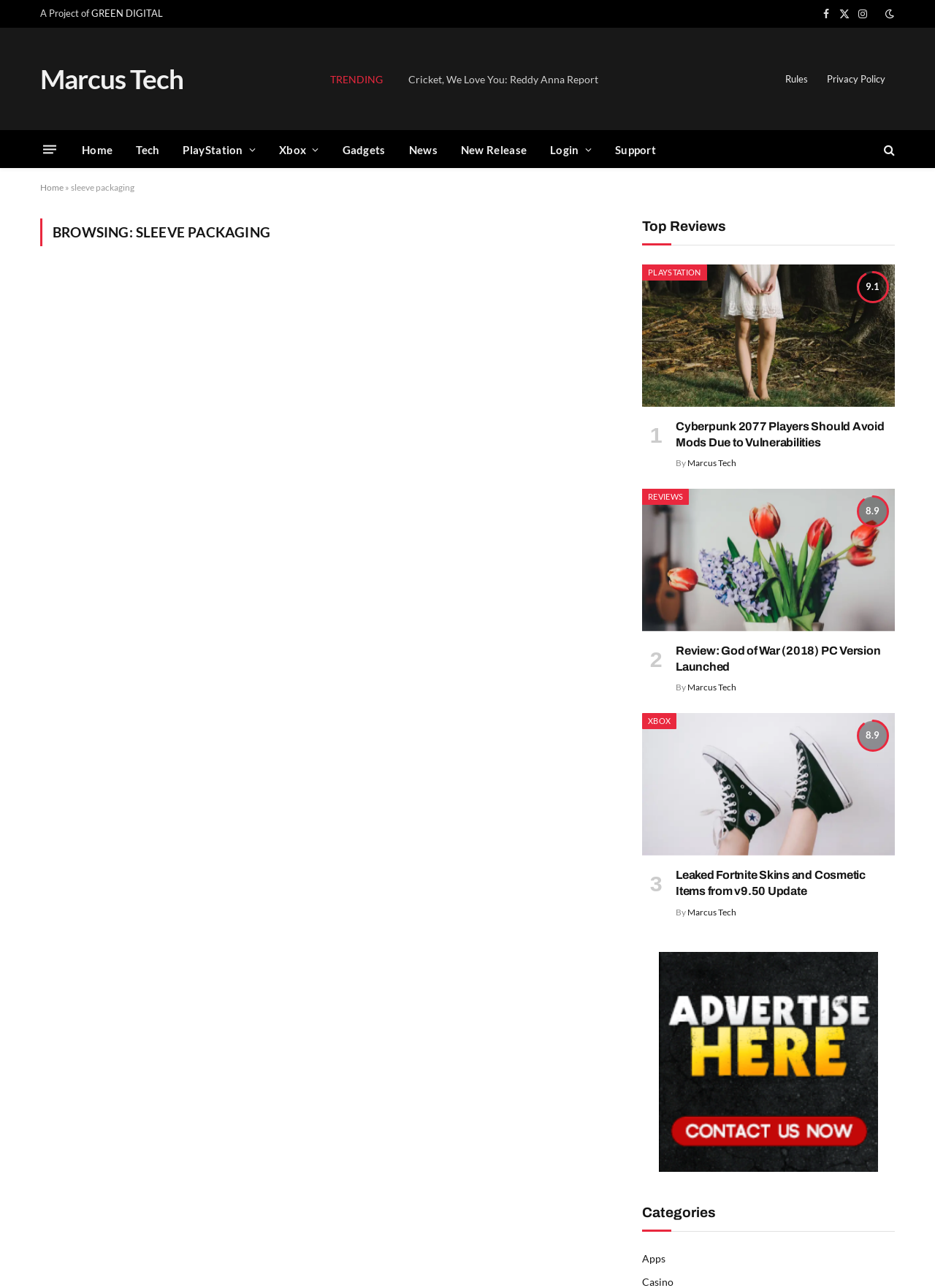What is the rating of the article 'Review: God of War (2018) PC Version Launched'?
Provide a detailed and well-explained answer to the question.

I found the article 'Review: God of War (2018) PC Version Launched' in the webpage, and next to it, I saw a rating of '8.9', so I conclude that the rating of this article is 8.9.